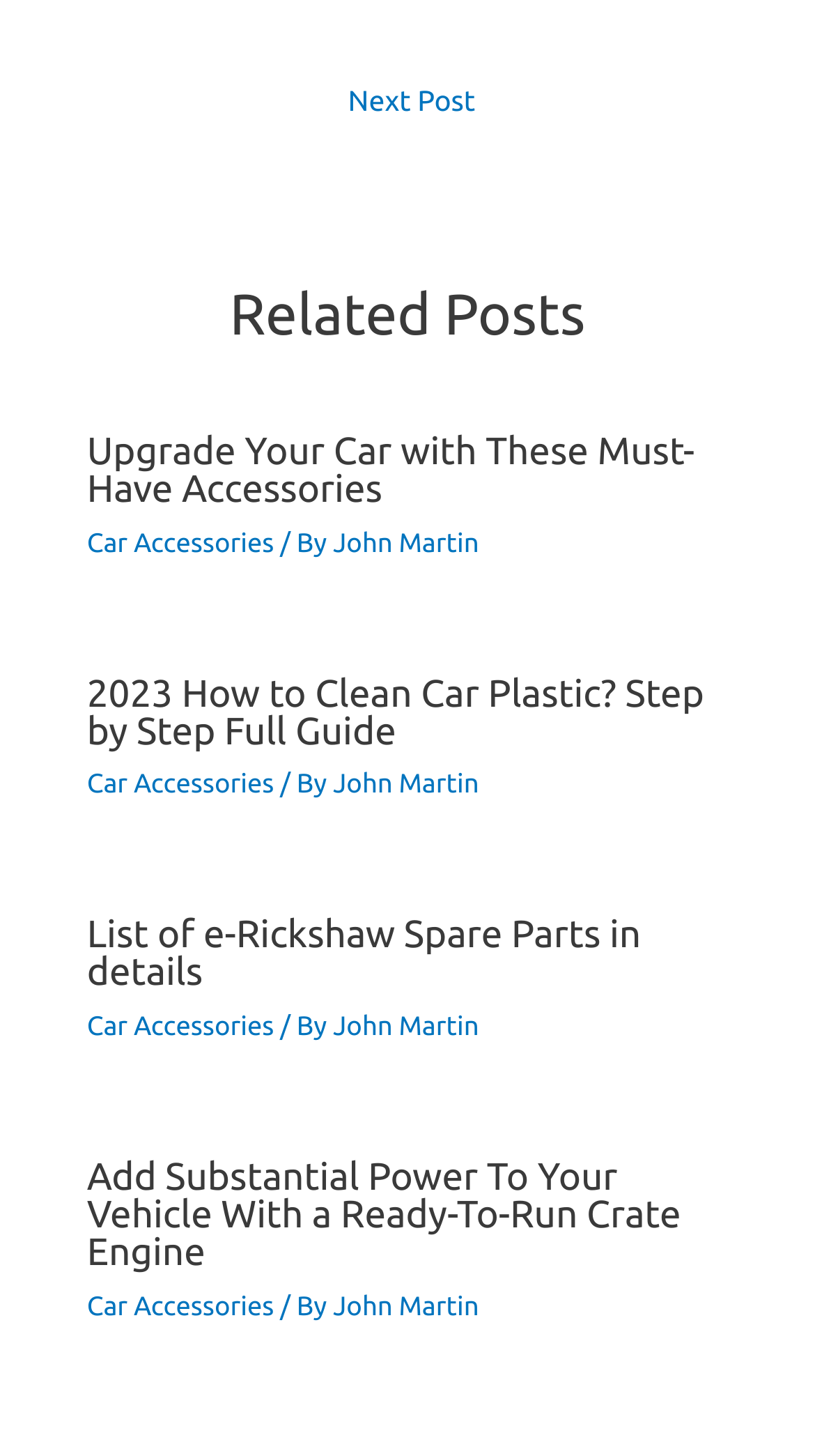What is the title of the first related post?
Using the information from the image, give a concise answer in one word or a short phrase.

Upgrade Your Car with These Must-Have Accessories